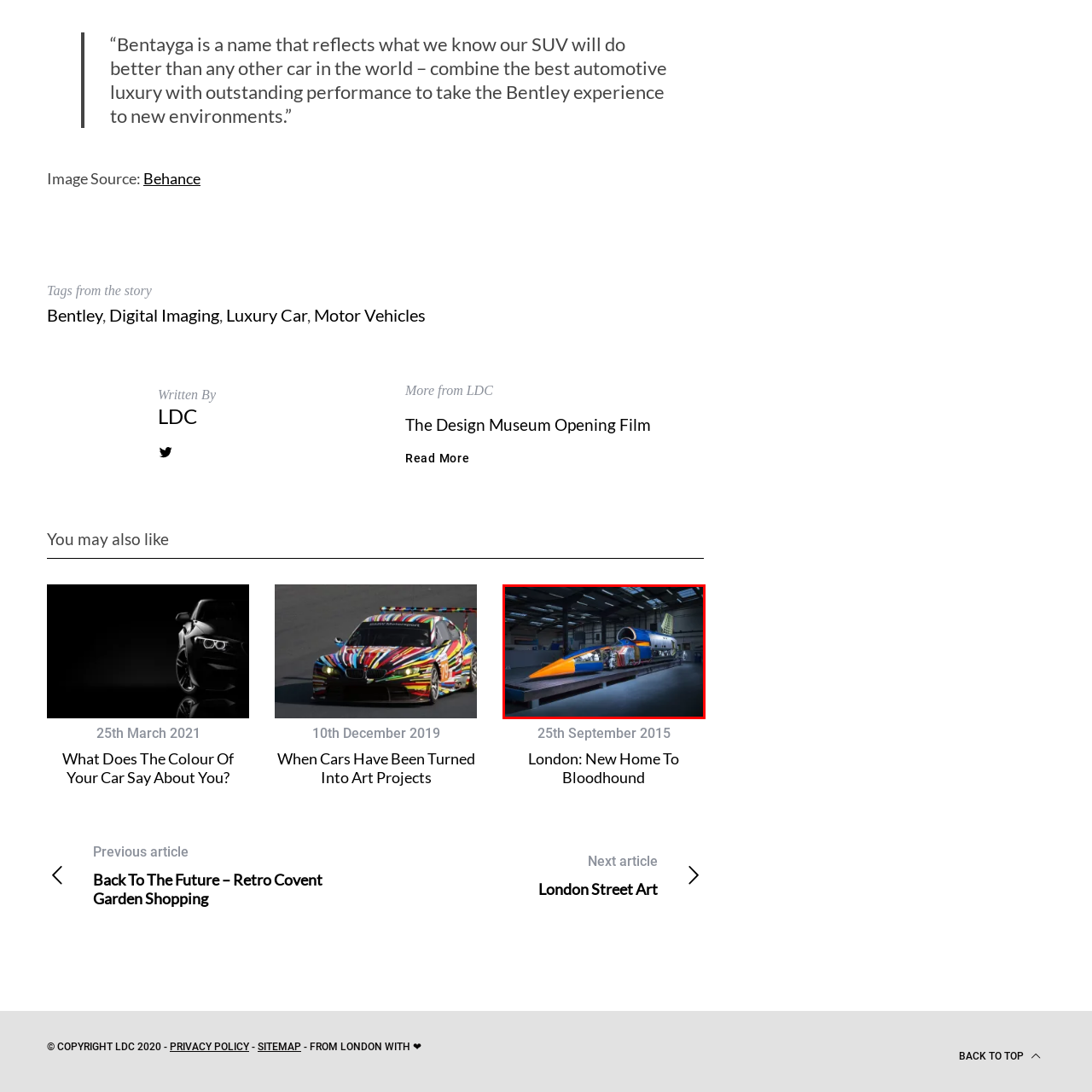What is the purpose of the 'Bloodhound' project?
Focus on the red-bounded area of the image and reply with one word or a short phrase.

Setting land speed records